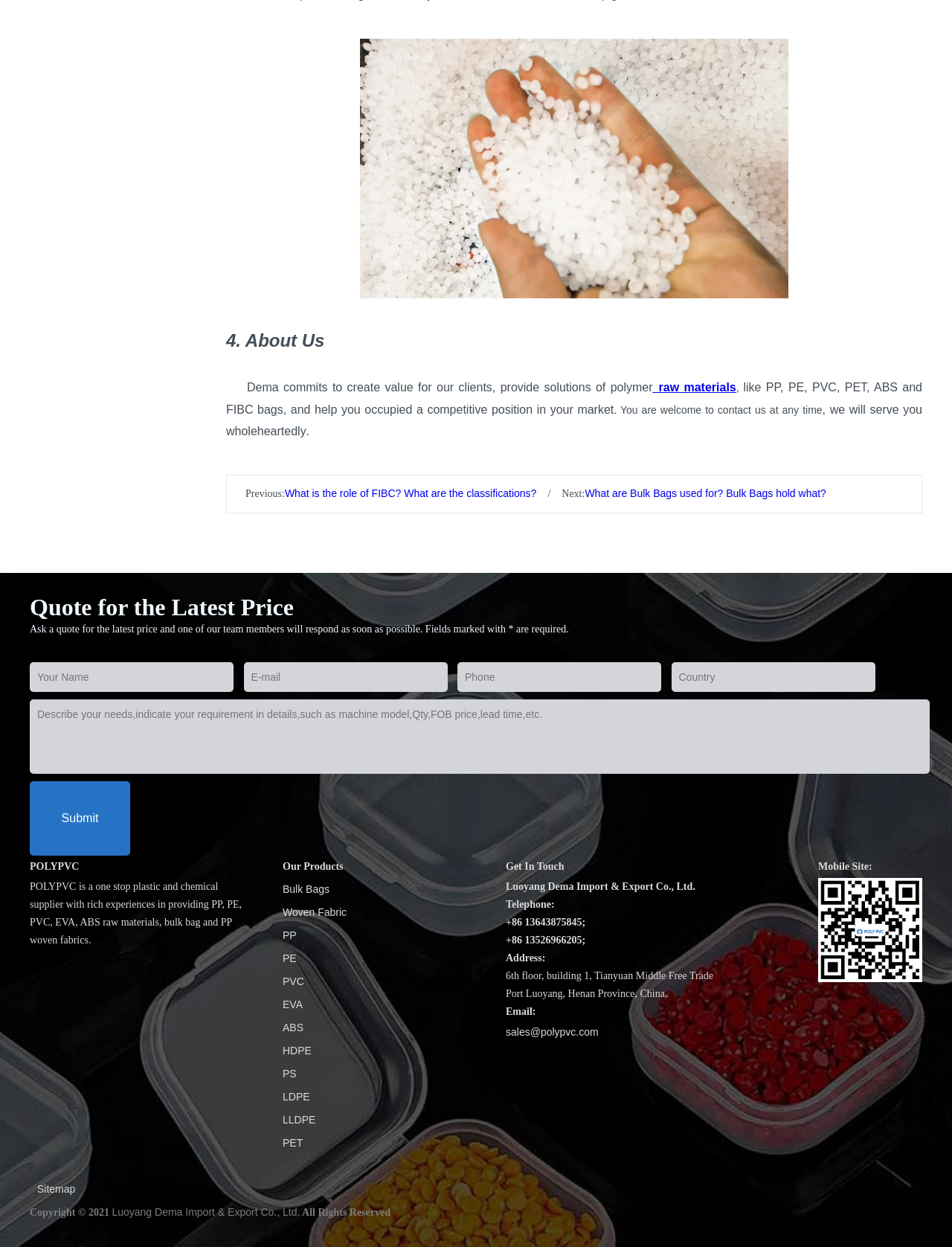How can I contact POLYPVC?
Please respond to the question with a detailed and well-explained answer.

According to the webpage, POLYPVC can be contacted through email at sales@polypvc.com or by phone at +86 13643875845 or +86 13526966205. This information is provided in the 'Get In Touch' section of the webpage.